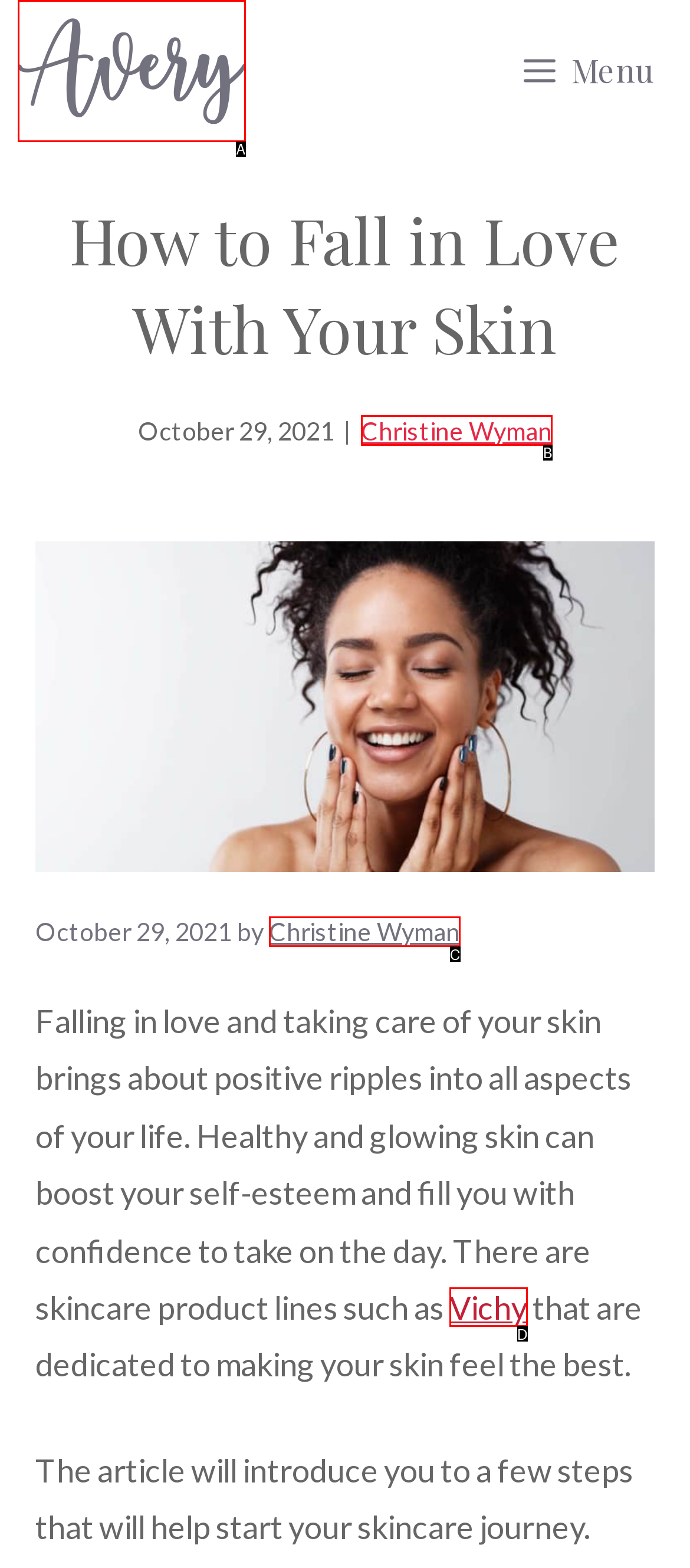Pick the option that corresponds to: Christine Wyman
Provide the letter of the correct choice.

B